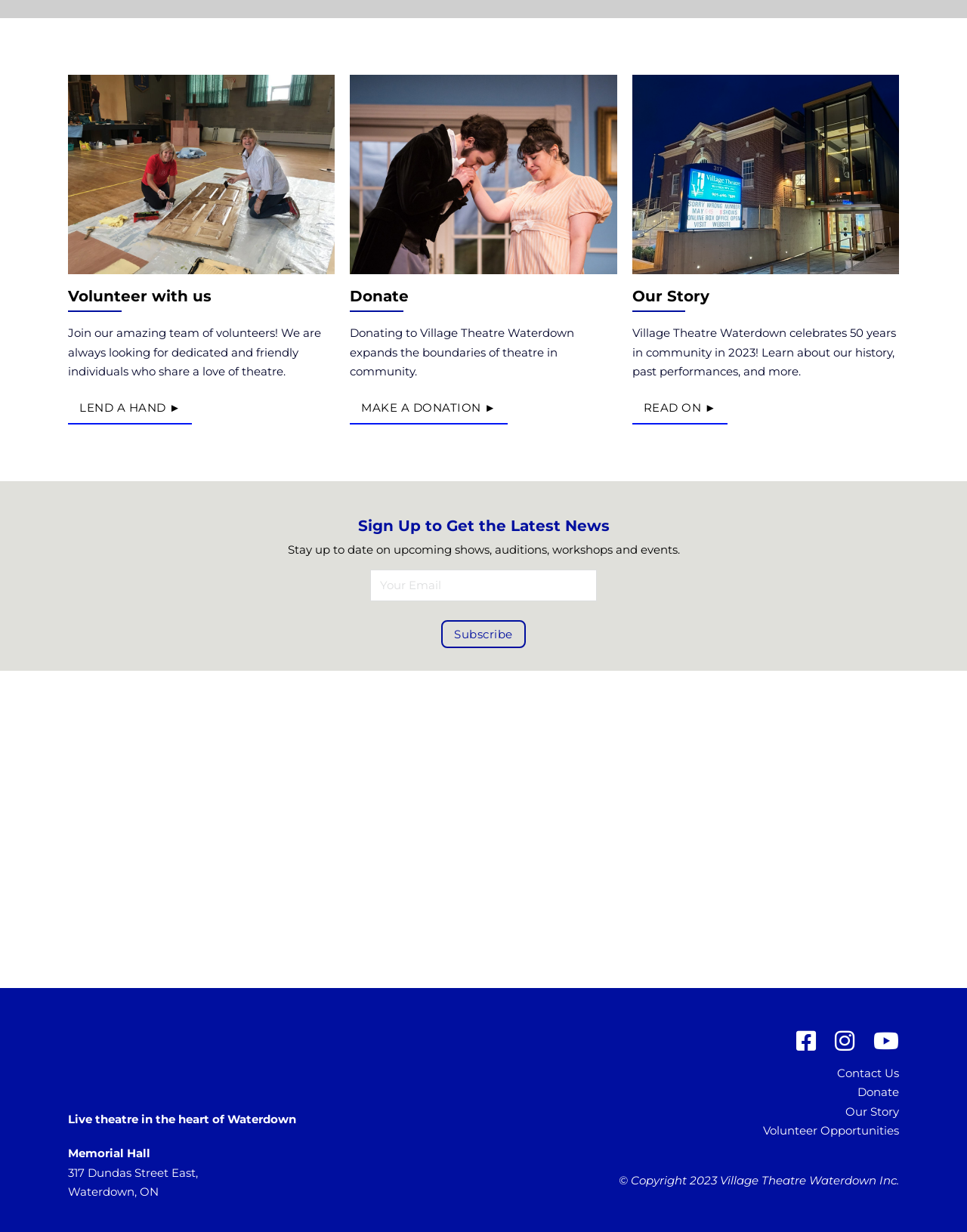Please identify the coordinates of the bounding box for the clickable region that will accomplish this instruction: "Click the 'READ ON' button".

[0.654, 0.319, 0.752, 0.345]